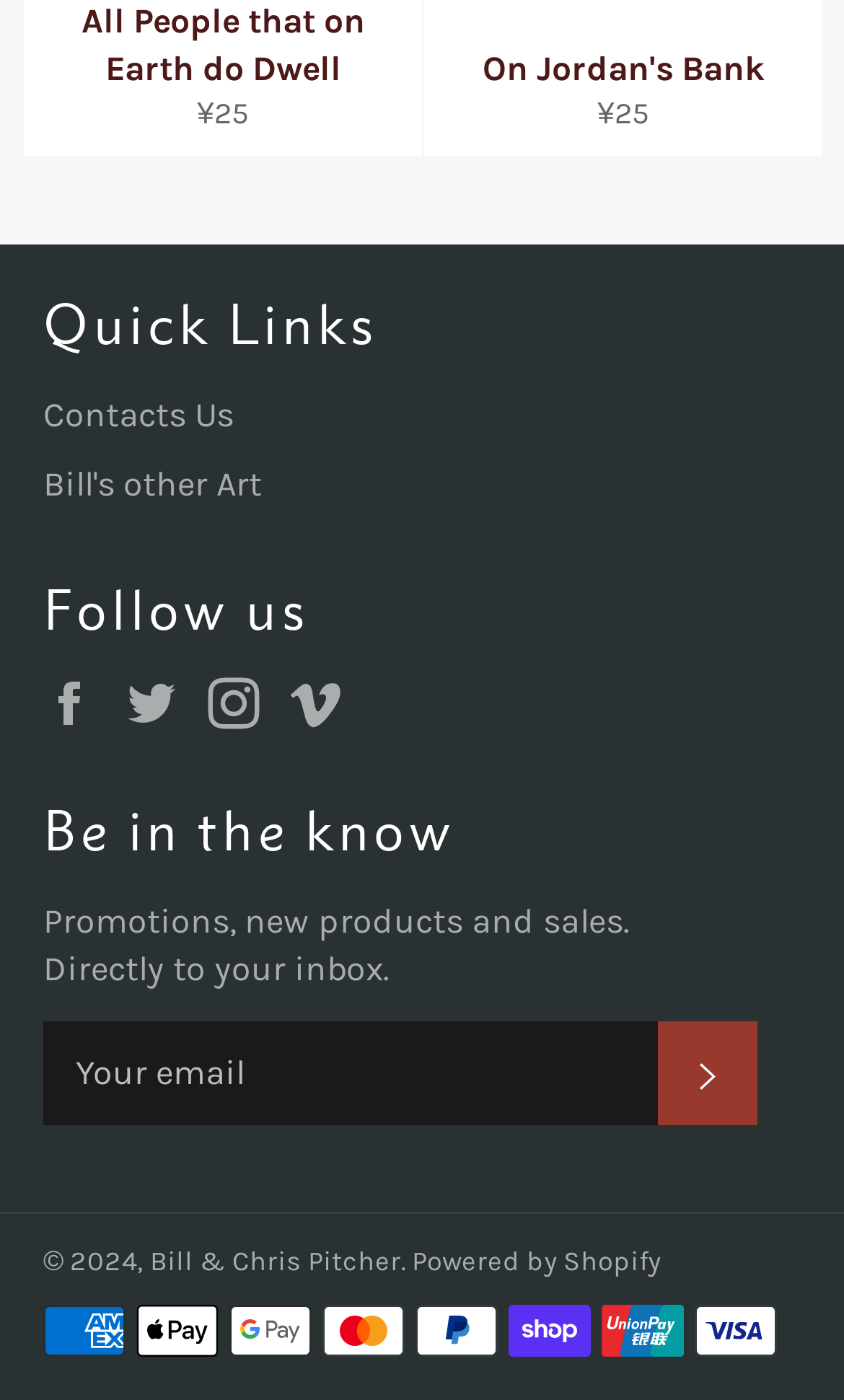How many payment methods are shown?
Please answer the question with as much detail as possible using the screenshot.

There are seven payment method images shown: American Express, Apple Pay, Google Pay, Mastercard, PayPal, Shop Pay, and Union Pay, which are located at the bottom of the webpage.